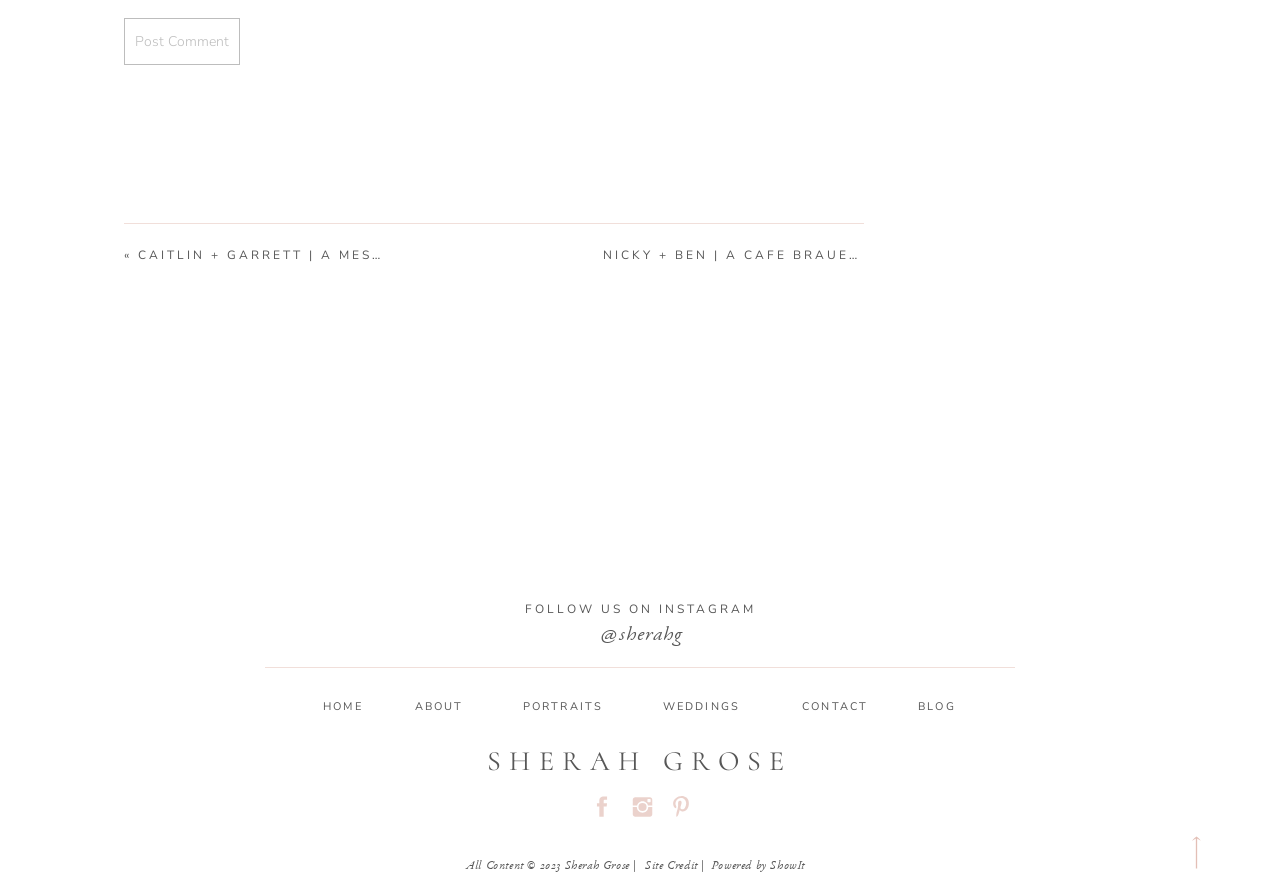What is the social media platform mentioned on the webpage?
Refer to the screenshot and deliver a thorough answer to the question presented.

The social media platform mentioned on the webpage is Instagram, which can be found in the link with the text 'FOLLOW US ON INSTAGRAM'.